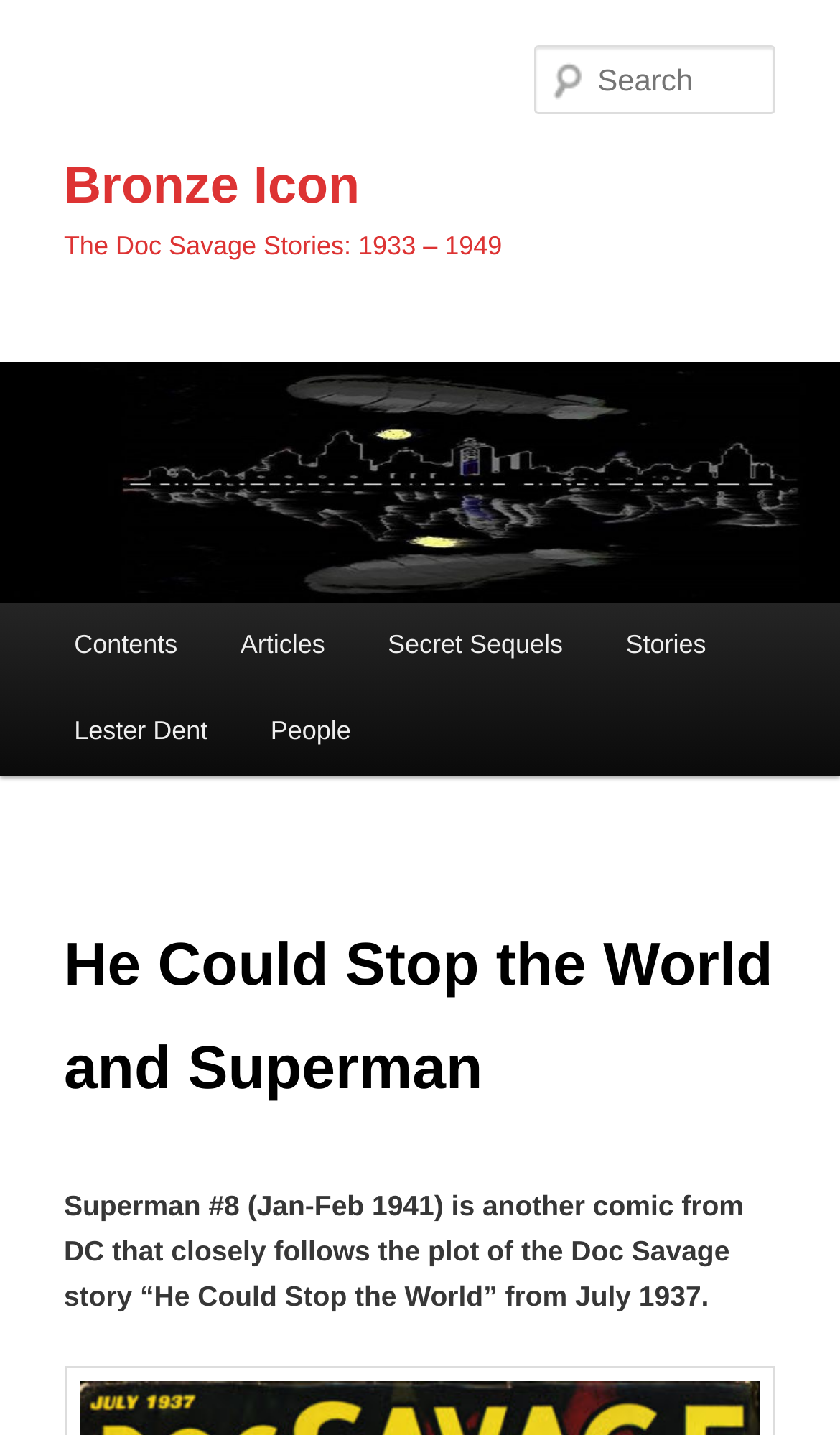What is the name of the comic from DC? Please answer the question using a single word or phrase based on the image.

Superman #8